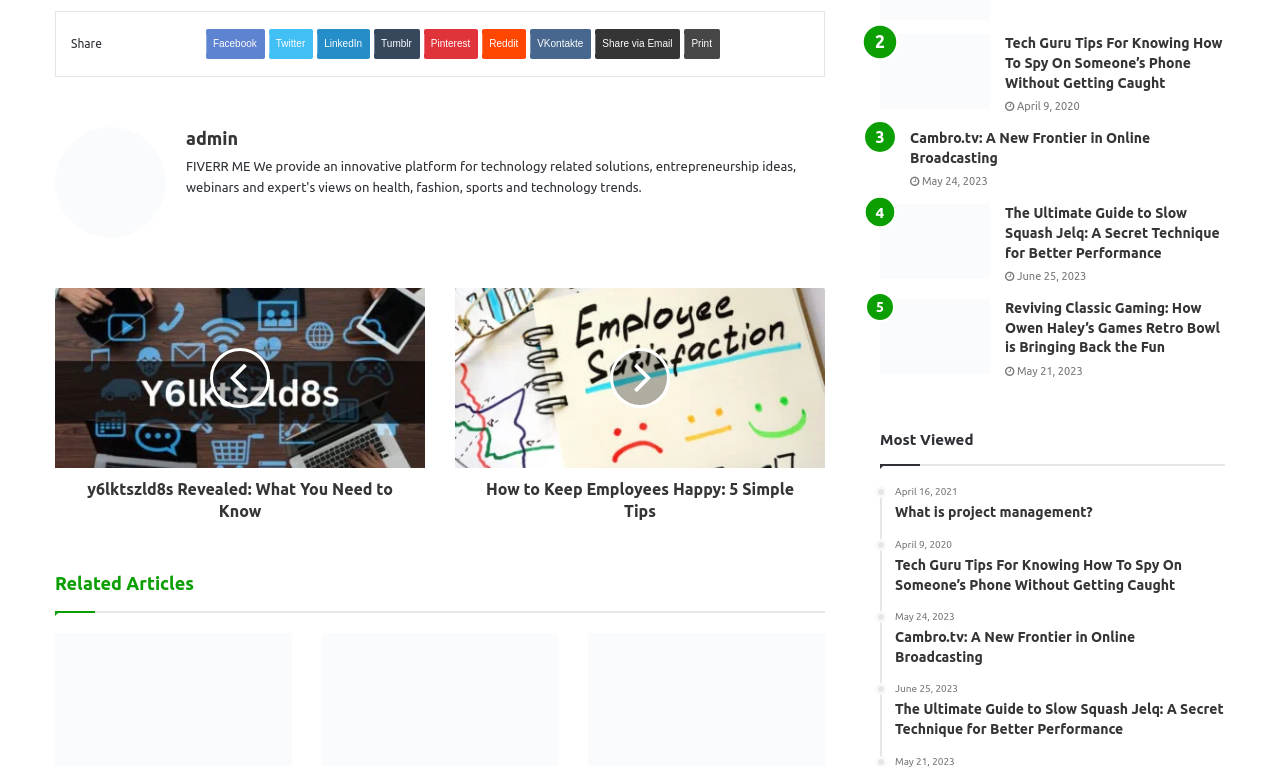Locate the bounding box of the UI element with the following description: "alt="Photo of admin"".

[0.043, 0.295, 0.13, 0.313]